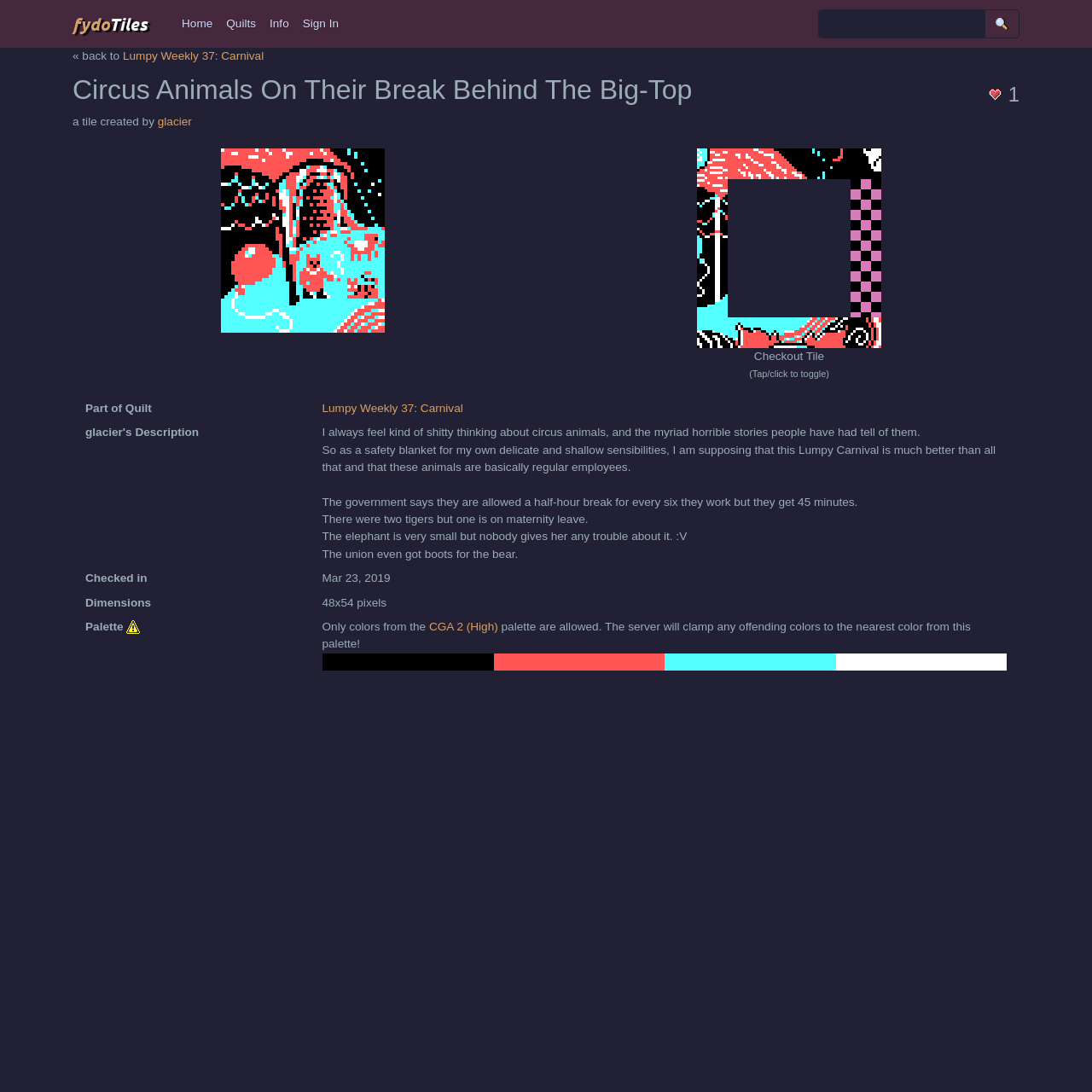What is the palette of the tile?
Refer to the image and give a detailed answer to the question.

I found the answer by looking at the link element under 'Palette', which is 'CGA 2 (High)'.